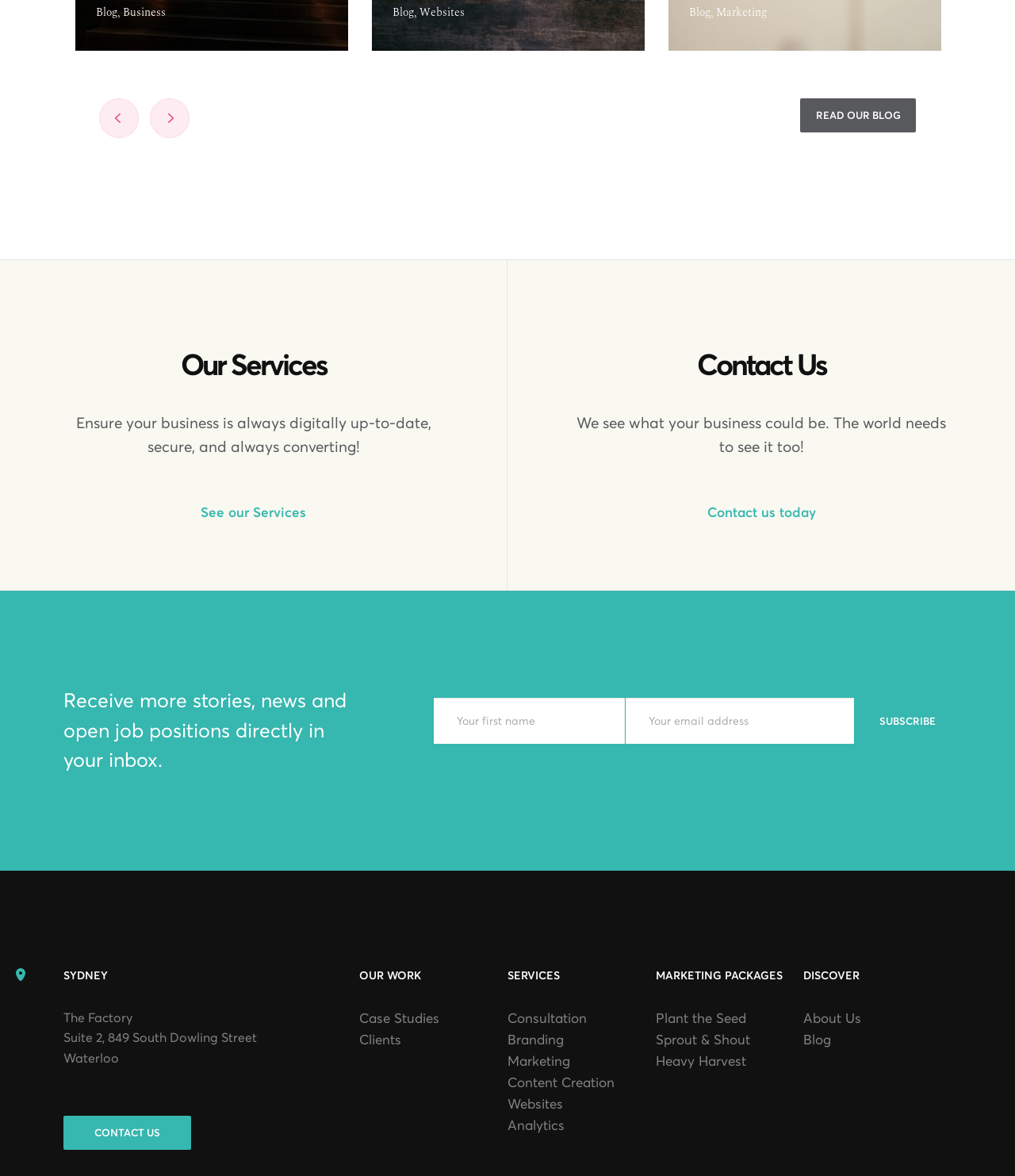With reference to the image, please provide a detailed answer to the following question: What is the company's address?

I found the company's address by looking at the bottom section of the webpage, where the contact information is provided. The address is listed as 'The Factory, Suite 2, 849 South Dowling Street, Waterloo'.